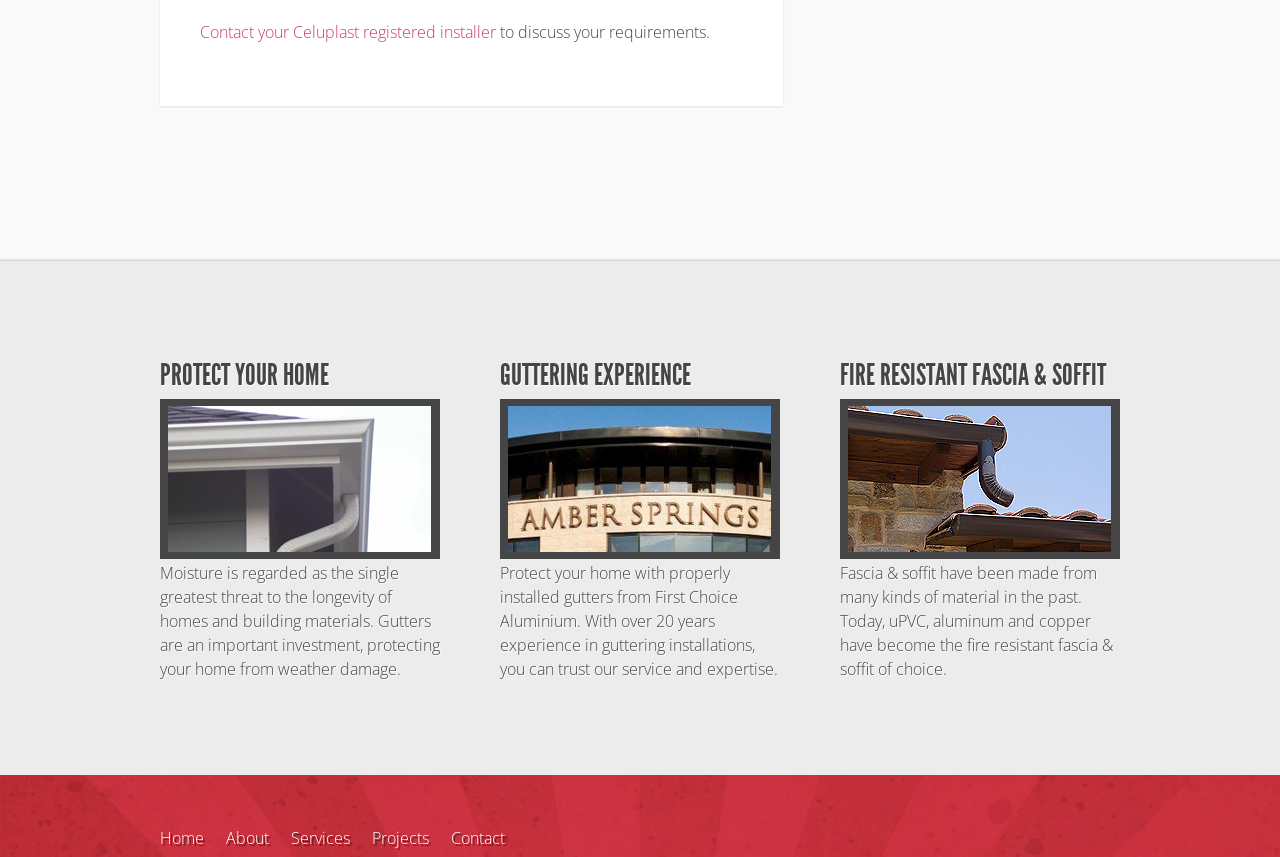Please respond to the question with a concise word or phrase:
What is the purpose of gutters?

Protecting homes from weather damage